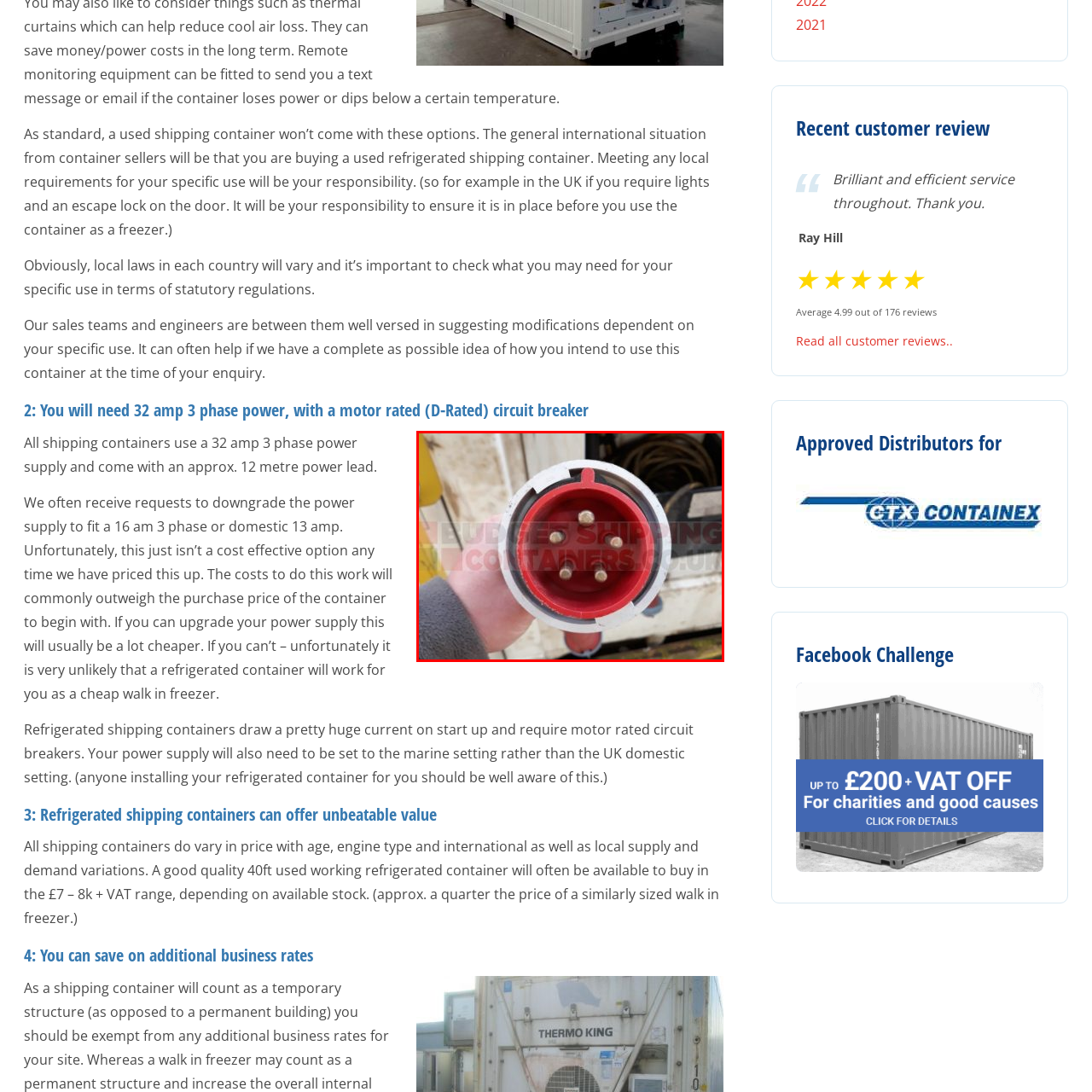What is the amp rating of the power plug?
Focus on the image section enclosed by the red bounding box and answer the question thoroughly.

The caption specifically mentions that the image depicts a 32 amp 3-phase power plug, which is designed for refrigerated shipping containers.